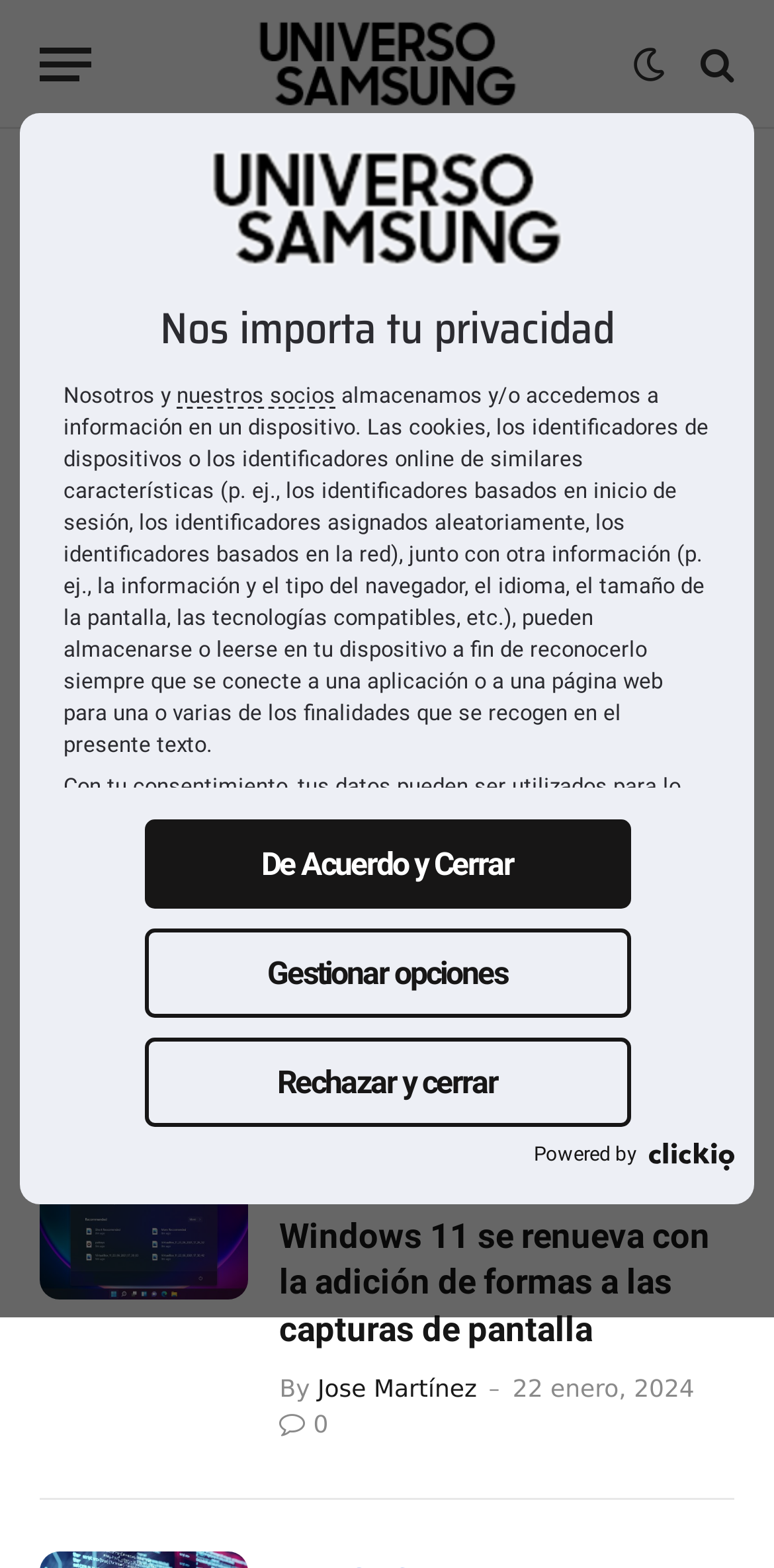Generate a detailed explanation of the webpage's features and information.

This webpage appears to be a news or blog website focused on Microsoft's Windows operating system. At the top, there is a menu button and a link to "Universo Samsung" with an accompanying image. To the right of these elements, there are several icons, including a home icon, a search icon, and a bell icon.

Below these top elements, there is a category heading "Windows" and a subheading "ENTRADAS ENTRO DE LA CATEGORÍA: WINDOWS". Underneath this, there is a brief description of the website's purpose, which is to keep users informed about news related to the Microsoft operating system.

The main content of the webpage is divided into two sections, each containing a news article. The first article has a heading "Microsoft bloqueará la actualización a Windows 11 de tu PC si tienes alguna de estas aplicaciones instaladas" and includes an image, a byline "Enrique Bea", and a timestamp "8 abril, 2024". The second article has a heading "La herramienta “Recortes” de Windows 11 se renueva con la adición de formas a las capturas de pantalla" and includes an image, a byline "Jose Martínez", and a timestamp "22 enero, 2024".

To the right of the main content, there is a section titled "Nos importa tu privacidad" which explains how the website uses cookies and other technologies to collect user data. This section includes links to a privacy policy and options to manage privacy settings.

At the bottom of the webpage, there is a footer section with a "Powered by" statement and a link to "Clickio" accompanied by an image.